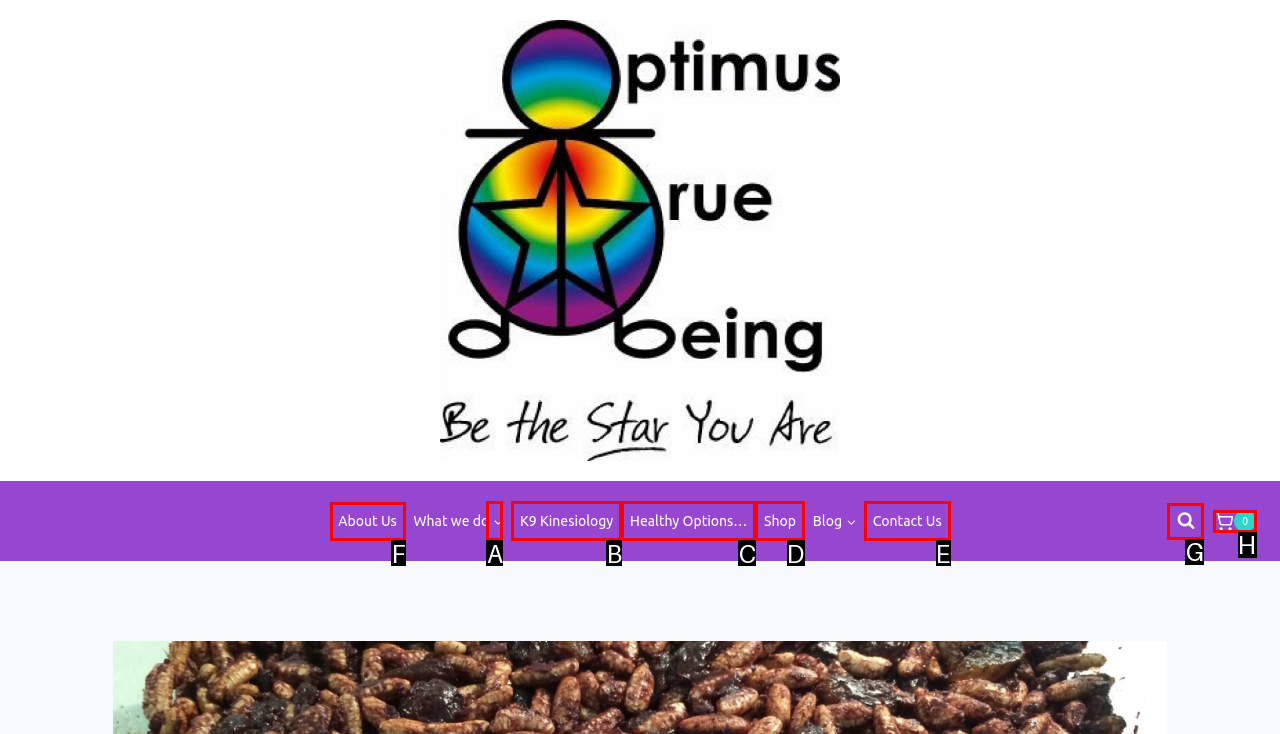Find the appropriate UI element to complete the task: Read the response in full. Indicate your choice by providing the letter of the element.

None